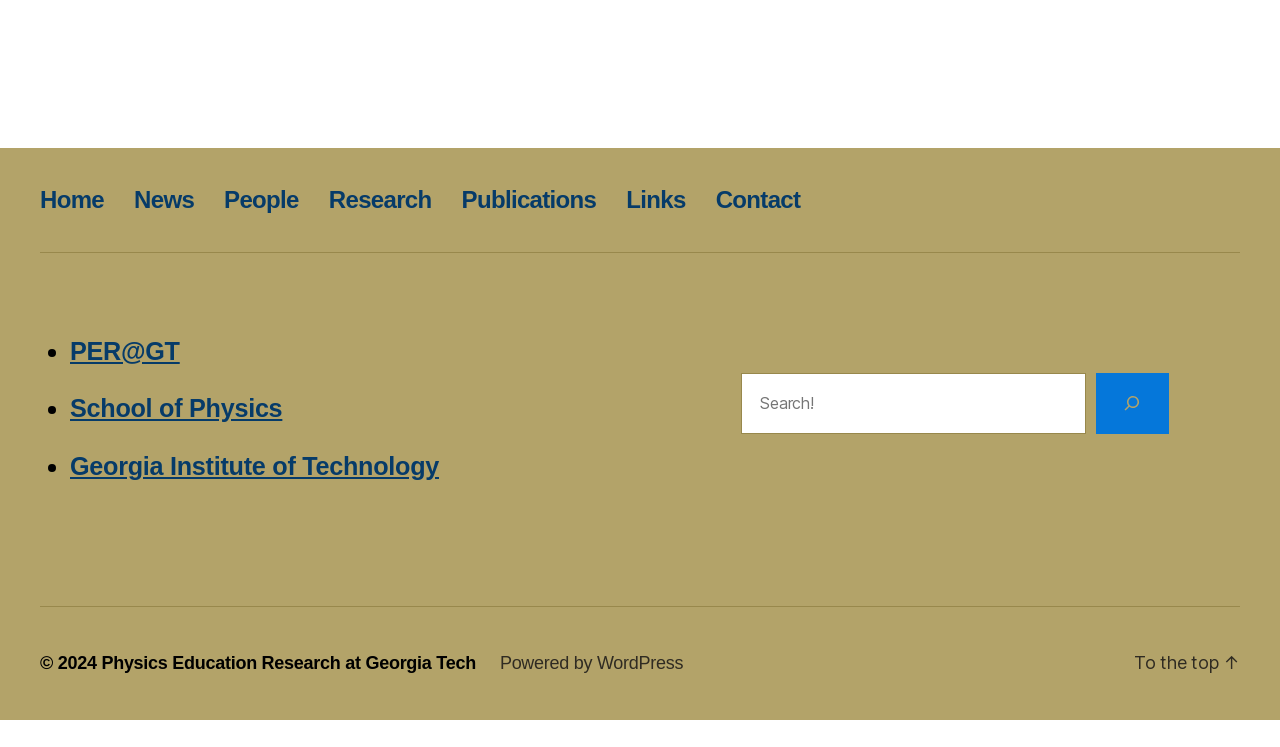Please identify the bounding box coordinates for the region that you need to click to follow this instruction: "contact us".

[0.559, 0.284, 0.625, 0.32]